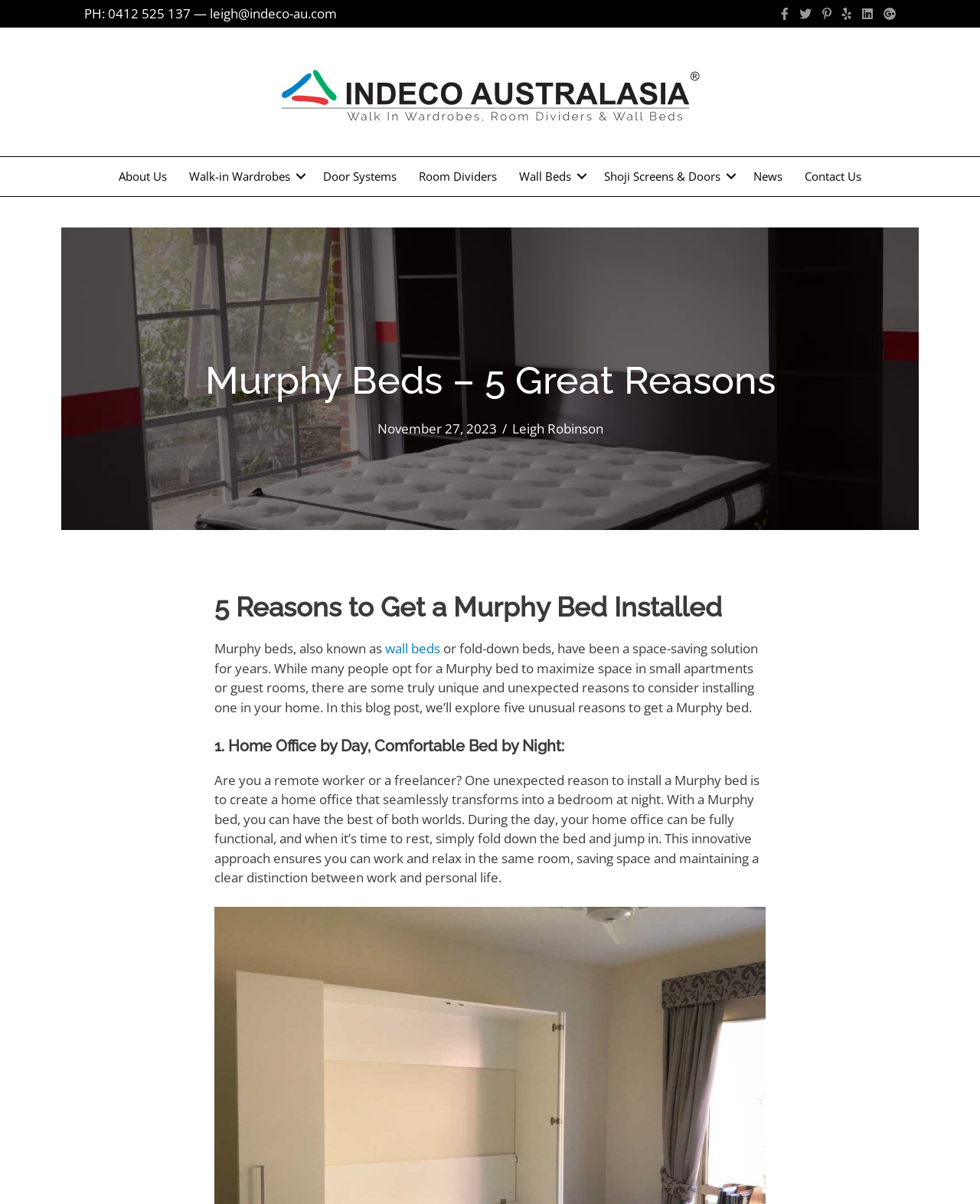Provide your answer in one word or a succinct phrase for the question: 
Who wrote the blog post?

Leigh Robinson